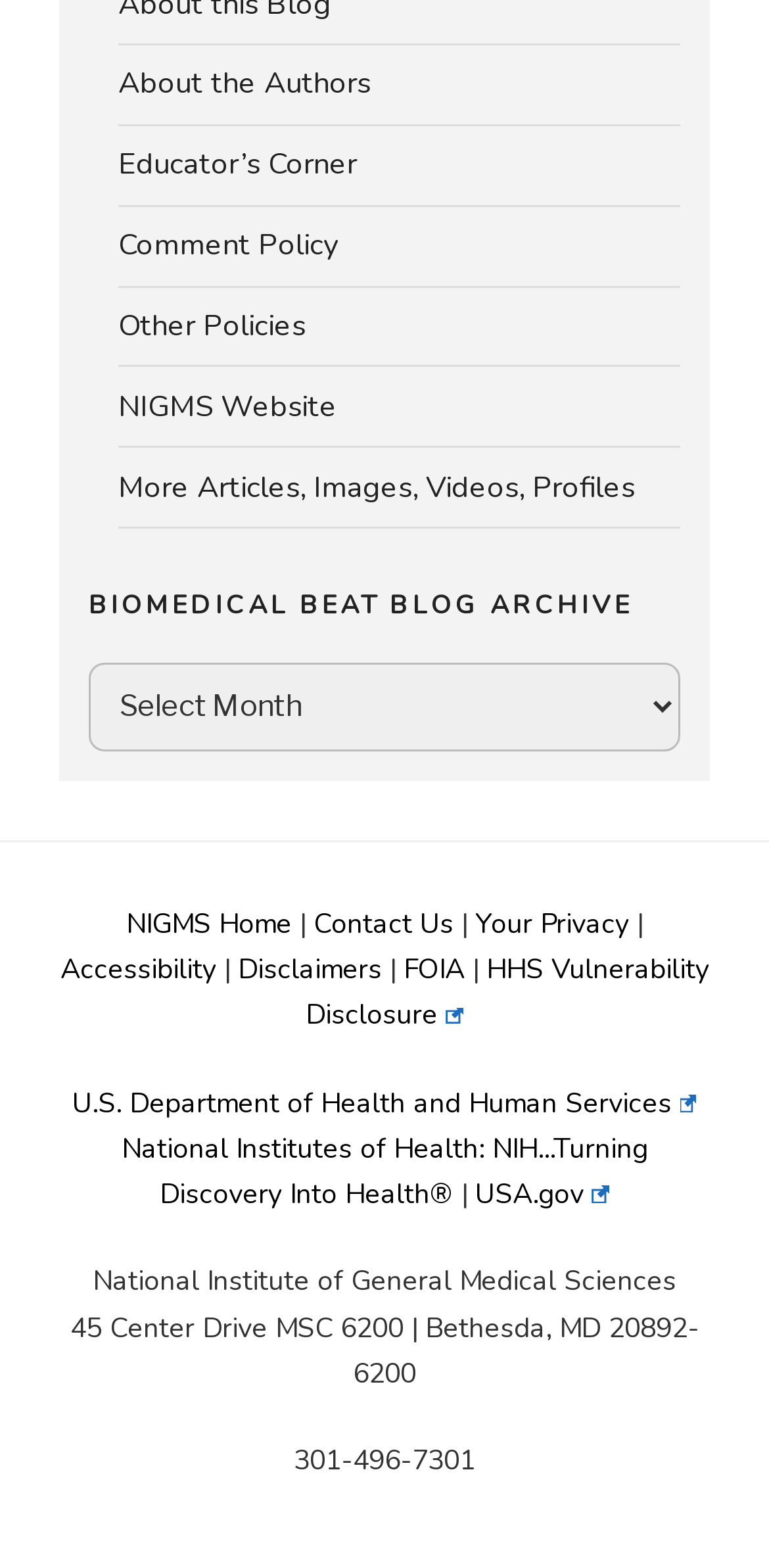What is the address of the National Institute of General Medical Sciences?
Carefully analyze the image and provide a detailed answer to the question.

I found the answer by looking at the static text element with the address '45 Center Drive MSC 6200 | Bethesda, MD 20892-6200', which is located near the phone number of the National Institute of General Medical Sciences.